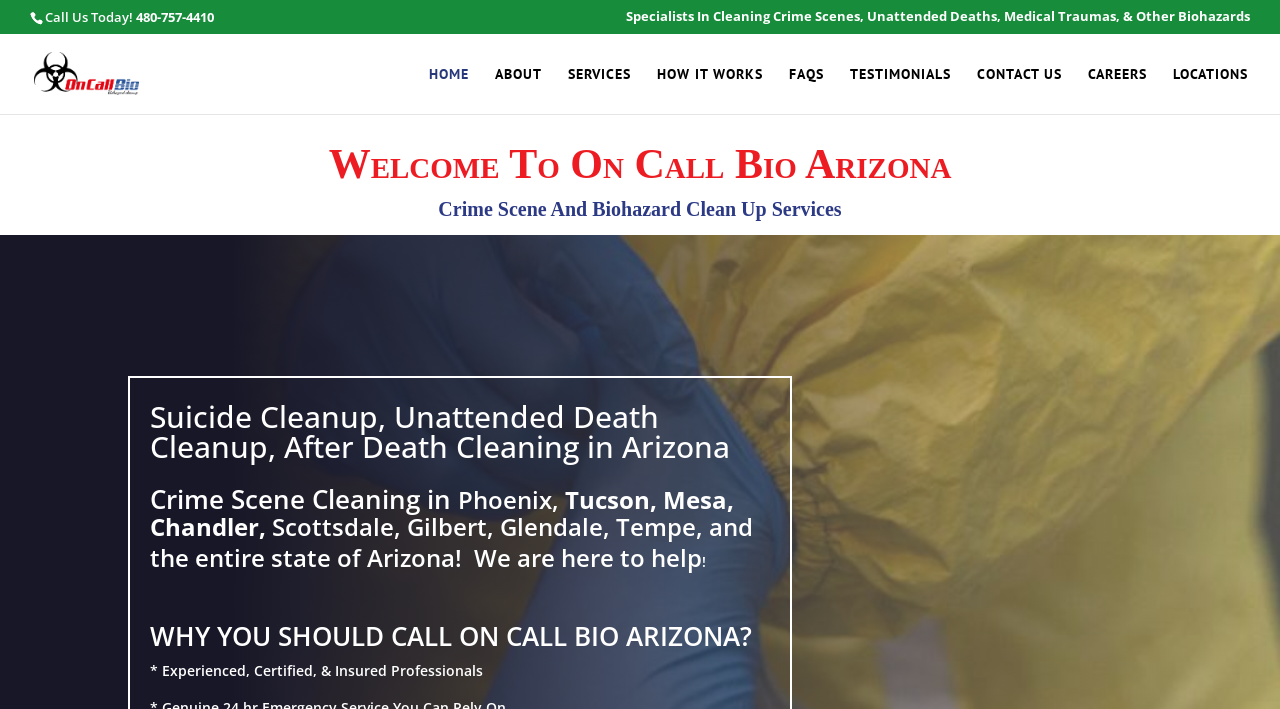Find the UI element described as: "alt="On Call Bio Arizona"" and predict its bounding box coordinates. Ensure the coordinates are four float numbers between 0 and 1, [left, top, right, bottom].

[0.027, 0.089, 0.108, 0.114]